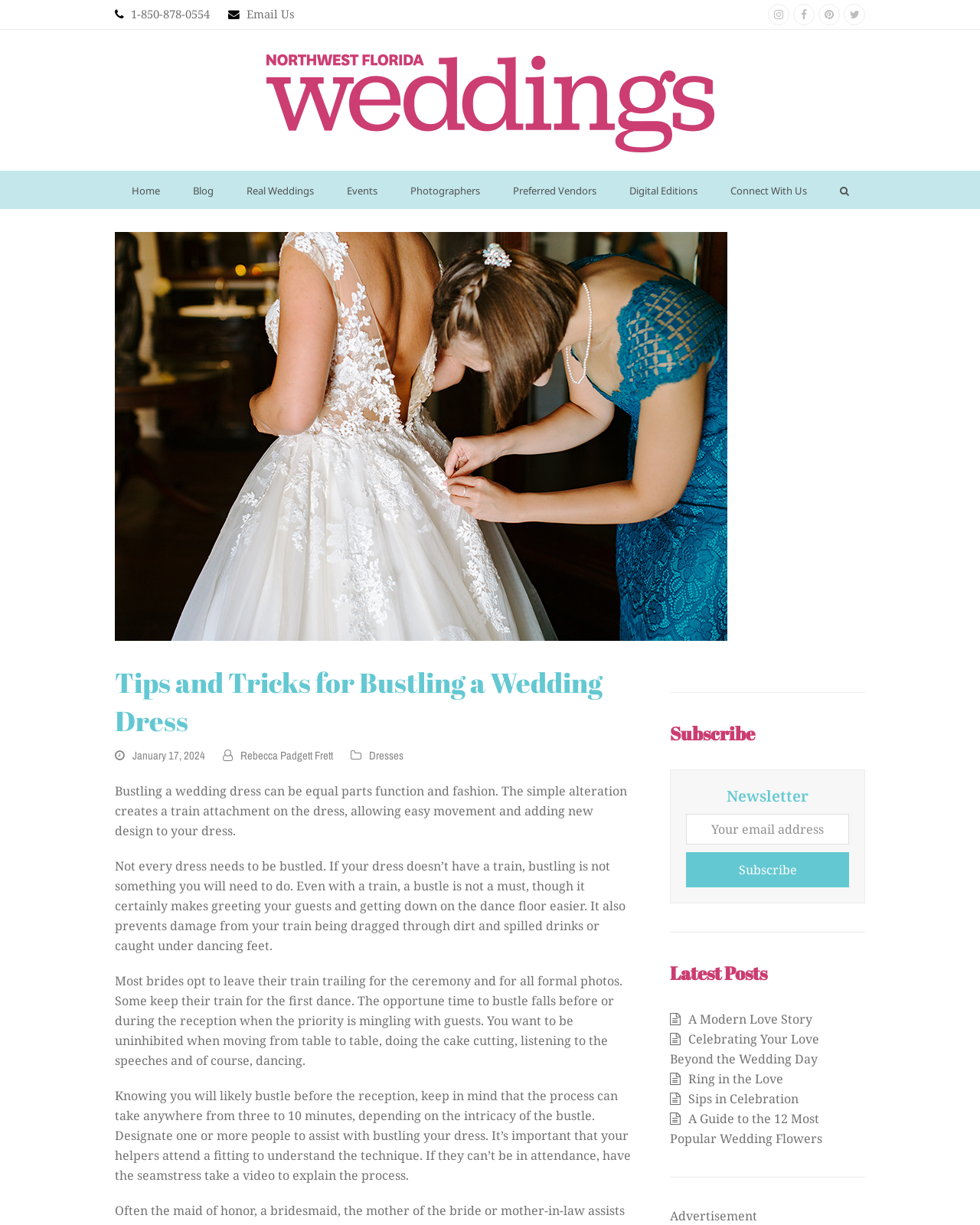Please identify the coordinates of the bounding box that should be clicked to fulfill this instruction: "Subscribe to the newsletter".

[0.7, 0.696, 0.866, 0.725]